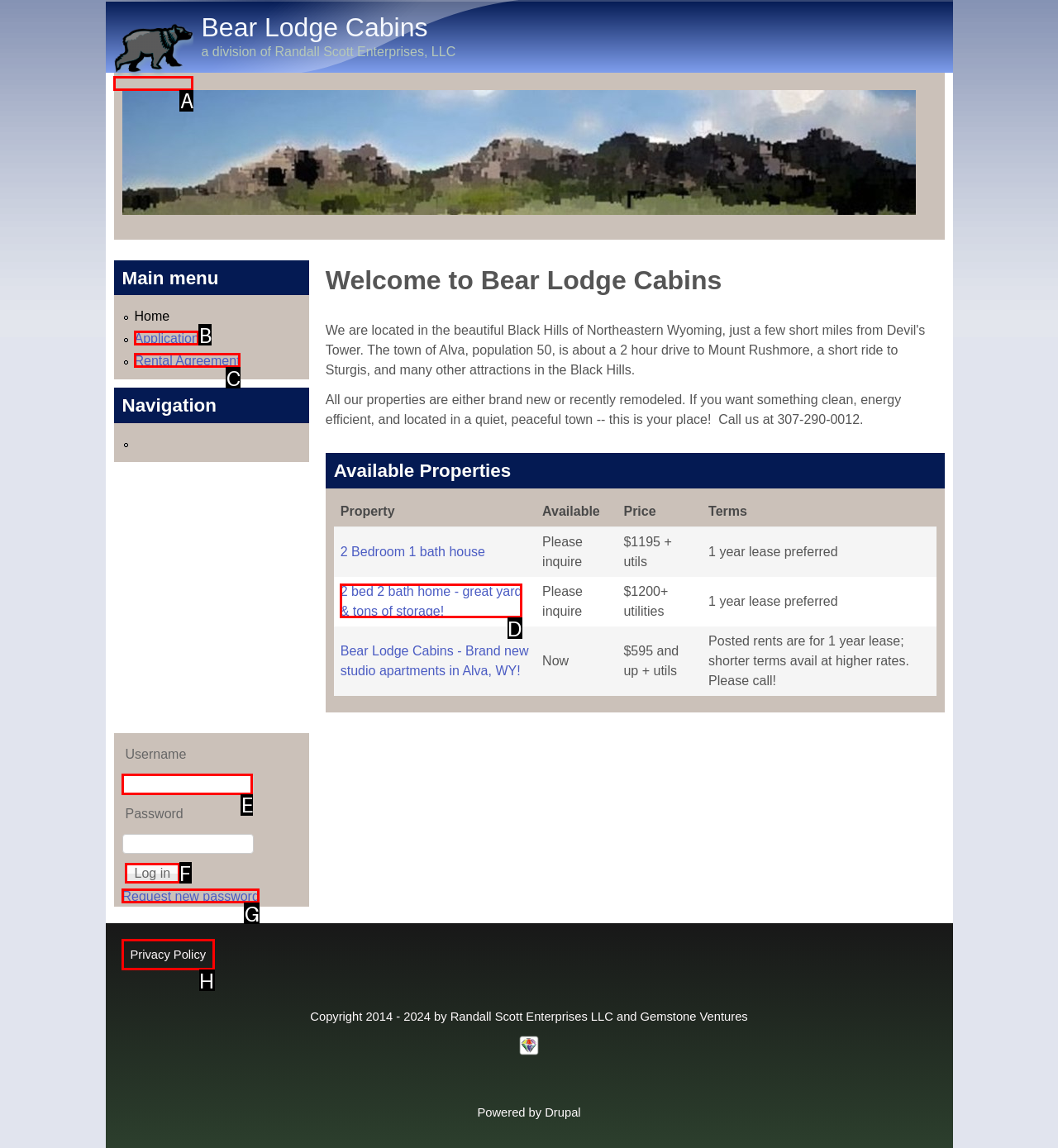Identify the correct option to click in order to complete this task: Fill in the 'Username' input field
Answer with the letter of the chosen option directly.

E